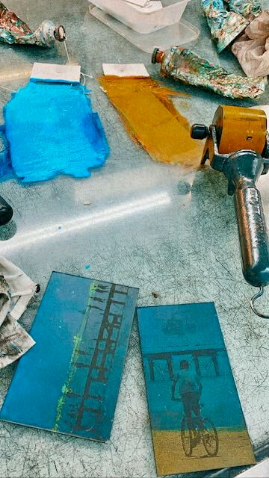What is the purpose of the roller in the workspace?
Provide a well-explained and detailed answer to the question.

The roller is used to apply ink to the plates, as mentioned in the caption, which is a crucial step in the mono printing process. This is evident from the context in which the roller is mentioned, alongside the inked plates and tubes of ink.